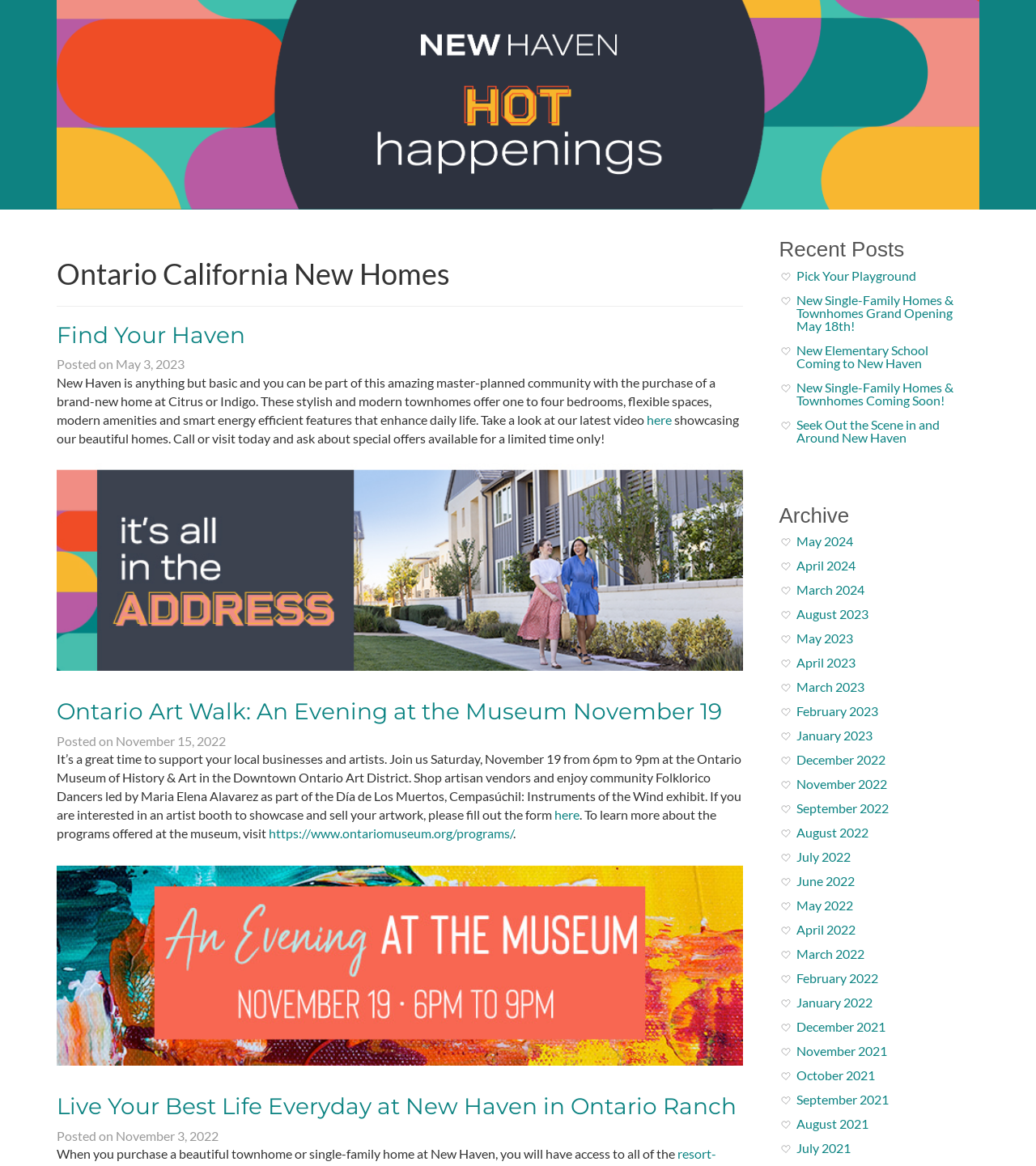Using floating point numbers between 0 and 1, provide the bounding box coordinates in the format (top-left x, top-left y, bottom-right x, bottom-right y). Locate the UI element described here: here

[0.535, 0.692, 0.559, 0.705]